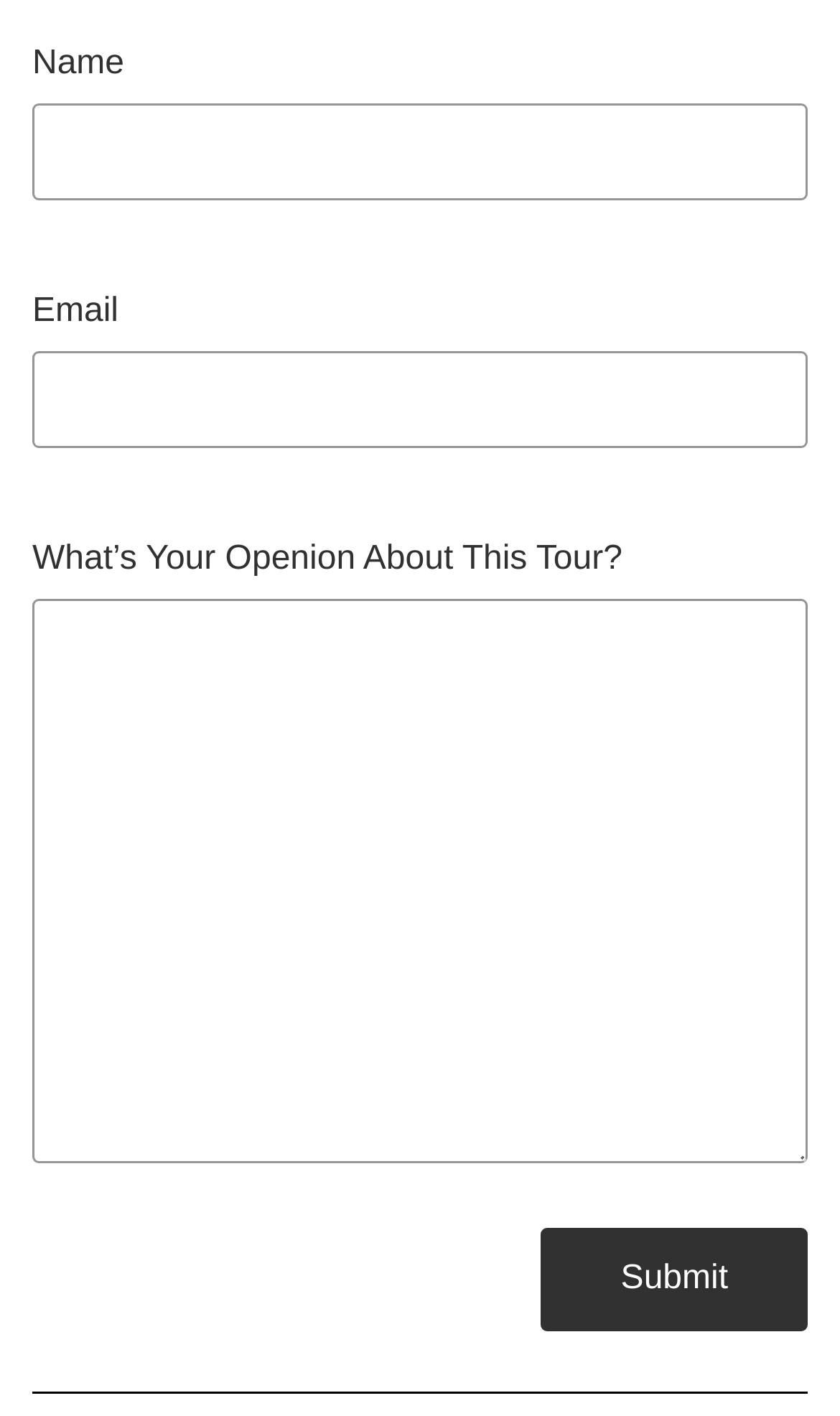What is the first field to fill in?
Offer a detailed and exhaustive answer to the question.

The first field to fill in is 'Name' because it is the first text box that appears on the webpage, and it is labeled as 'Name' by the StaticText element.